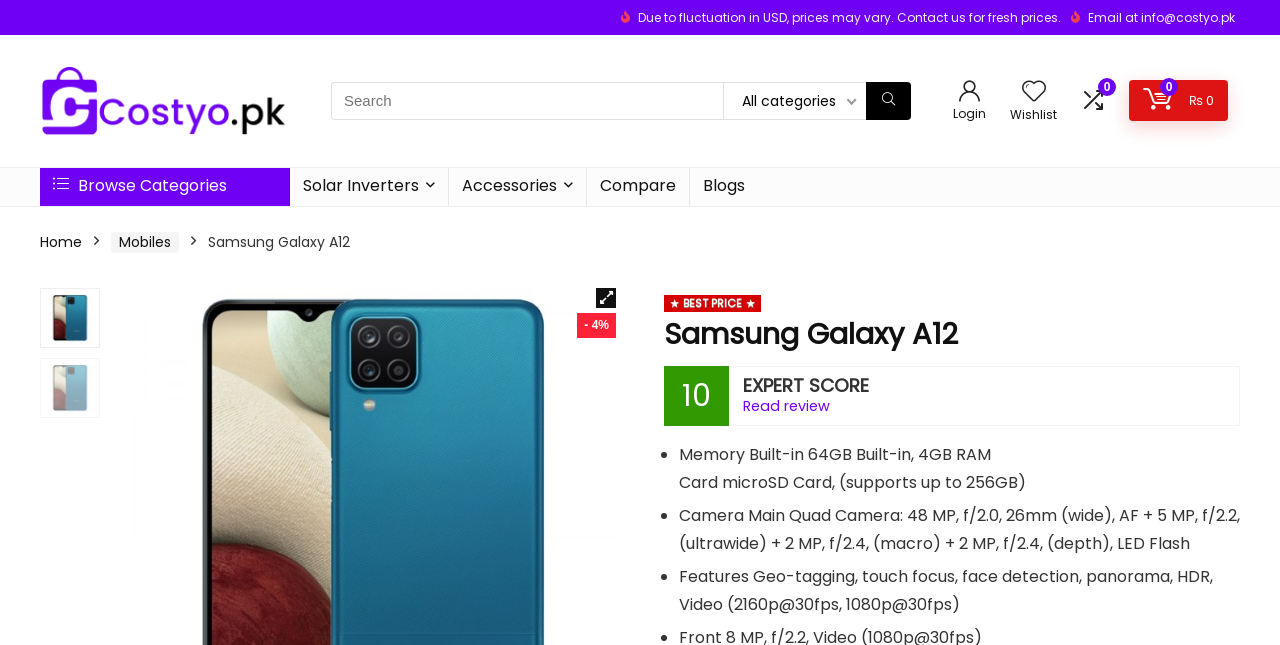Determine the bounding box coordinates (top-left x, top-left y, bottom-right x, bottom-right y) of the UI element described in the following text: 0₨ 0

[0.893, 0.137, 0.948, 0.176]